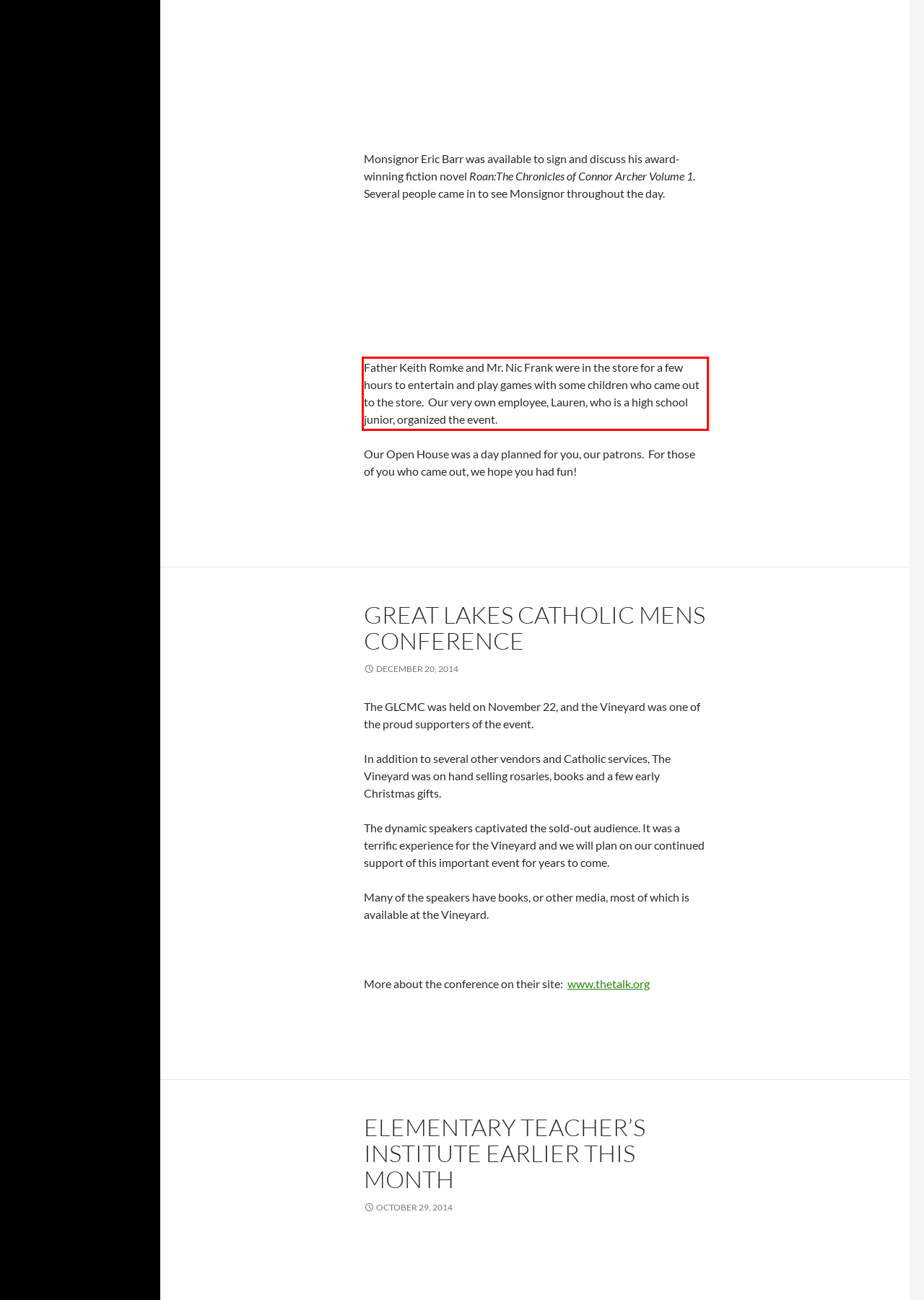Analyze the webpage screenshot and use OCR to recognize the text content in the red bounding box.

Father Keith Romke and Mr. Nic Frank were in the store for a few hours to entertain and play games with some children who came out to the store. Our very own employee, Lauren, who is a high school junior, organized the event.